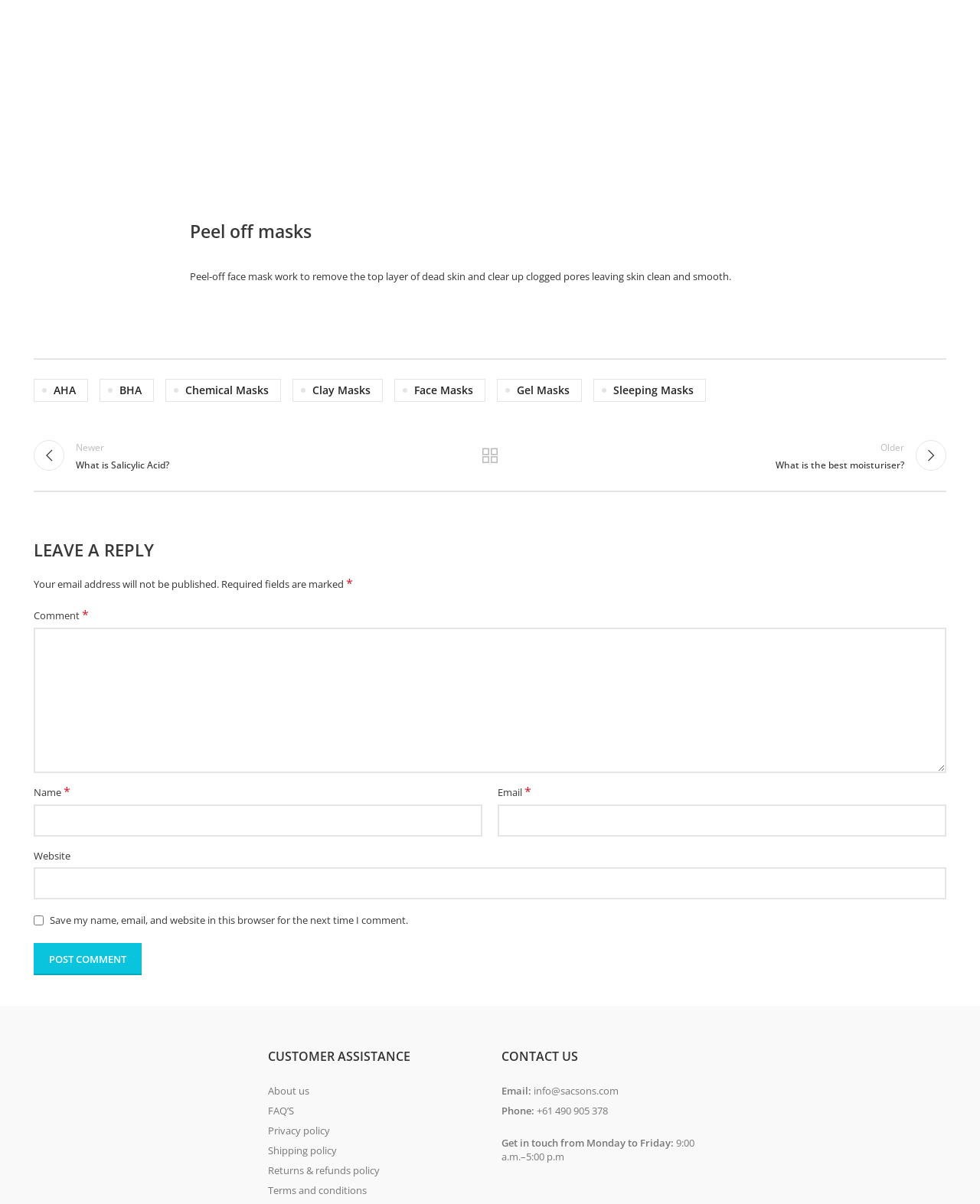Find the bounding box coordinates of the clickable element required to execute the following instruction: "Search the collection". Provide the coordinates as four float numbers between 0 and 1, i.e., [left, top, right, bottom].

None